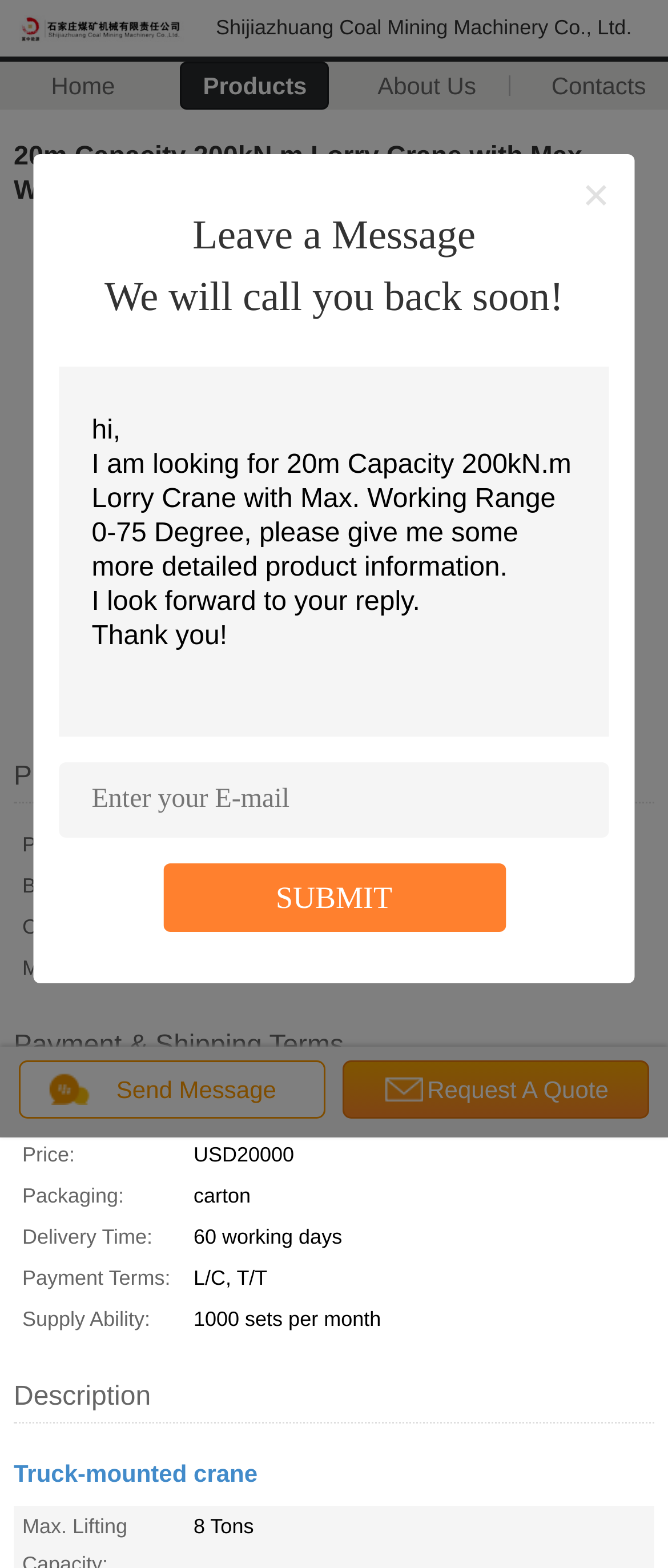What is the company name of the lorry crane supplier?
Please give a detailed and elaborate answer to the question.

I found the company name by looking at the top of the webpage, where it displays the company name and logo. The company name is 'Shijiazhuang Coal Mining Machinery Co., Ltd.'.